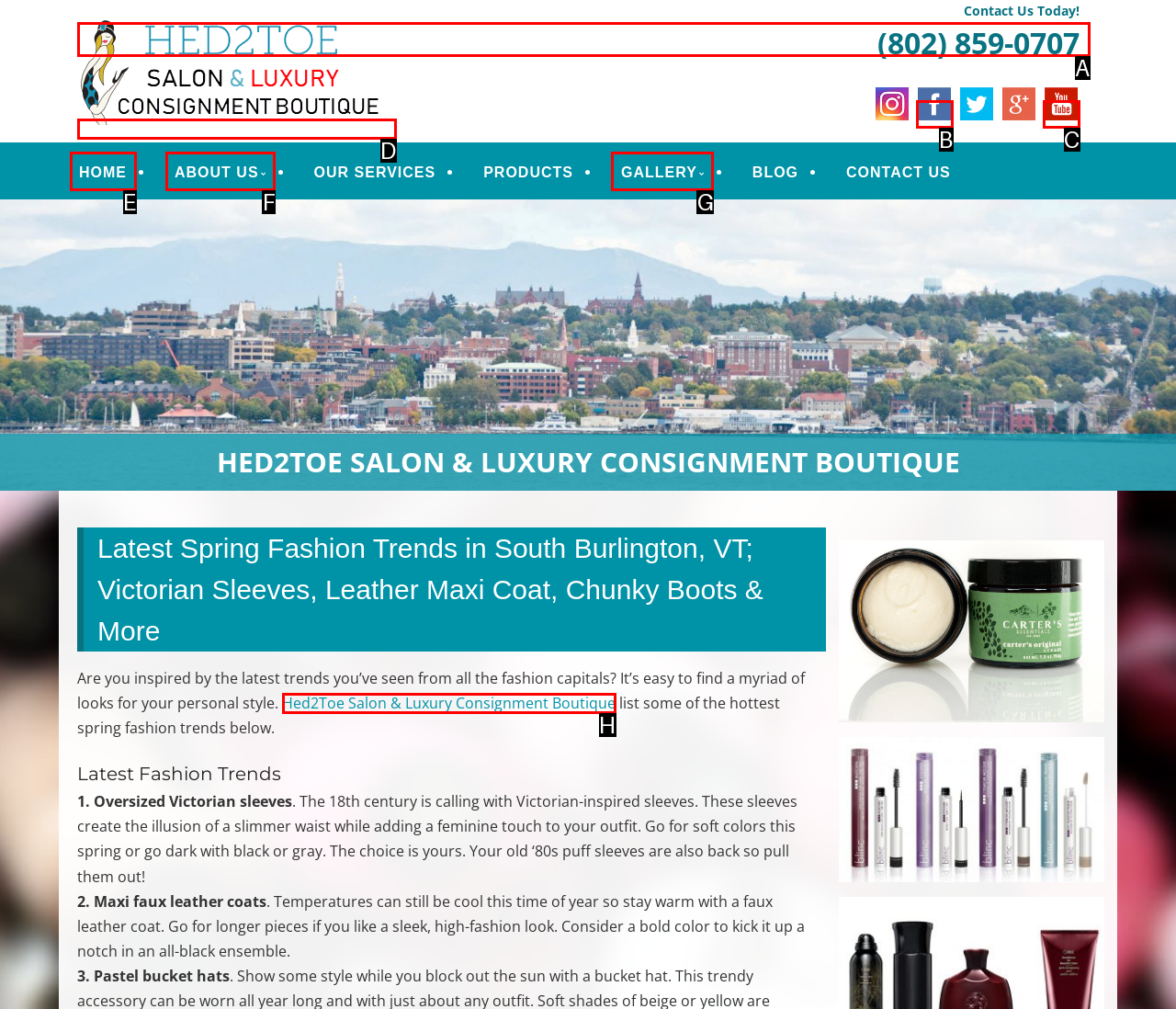Which option corresponds to the following element description: HOME?
Please provide the letter of the correct choice.

E